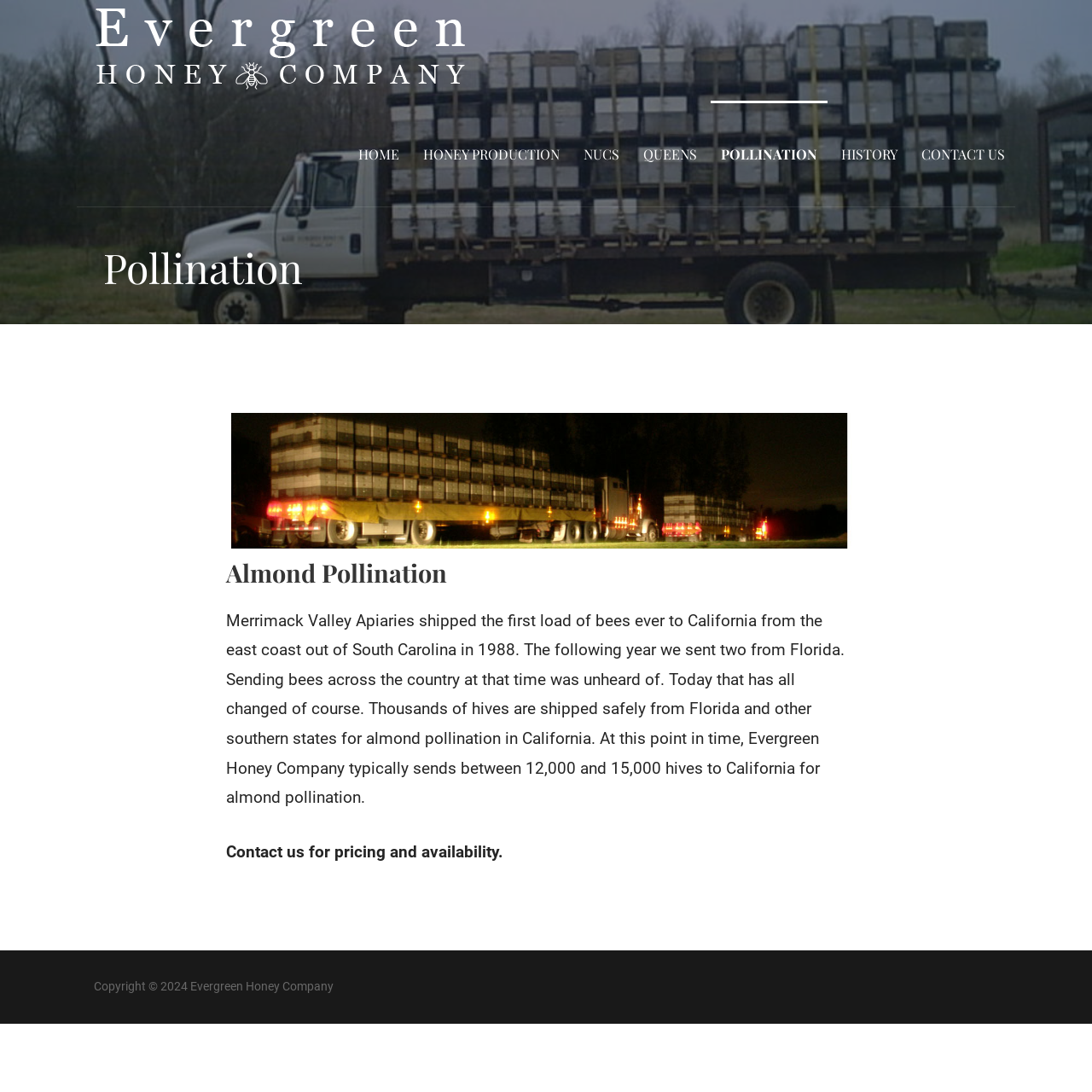Identify the bounding box coordinates for the element you need to click to achieve the following task: "view pollination page". The coordinates must be four float values ranging from 0 to 1, formatted as [left, top, right, bottom].

[0.651, 0.092, 0.758, 0.189]